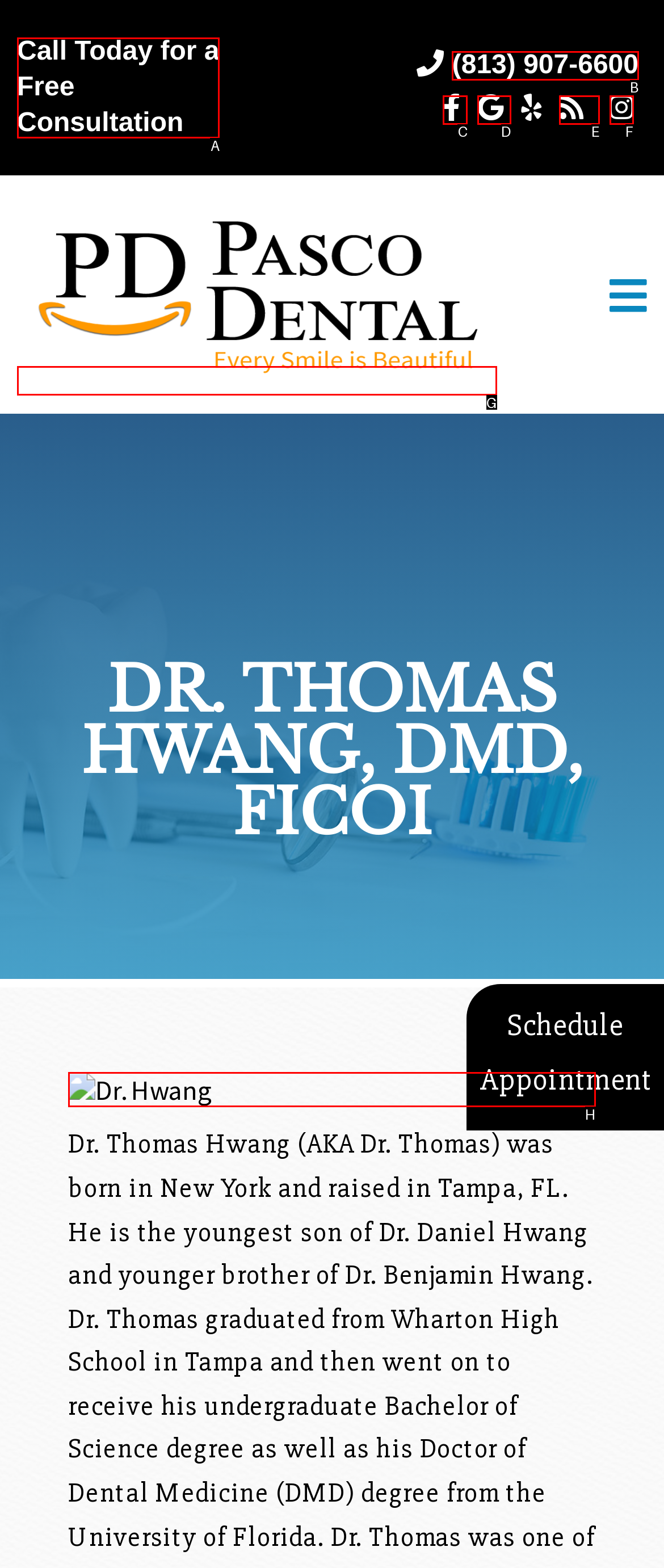Determine the letter of the UI element that will complete the task: View Dr. Hwang's profile
Reply with the corresponding letter.

H